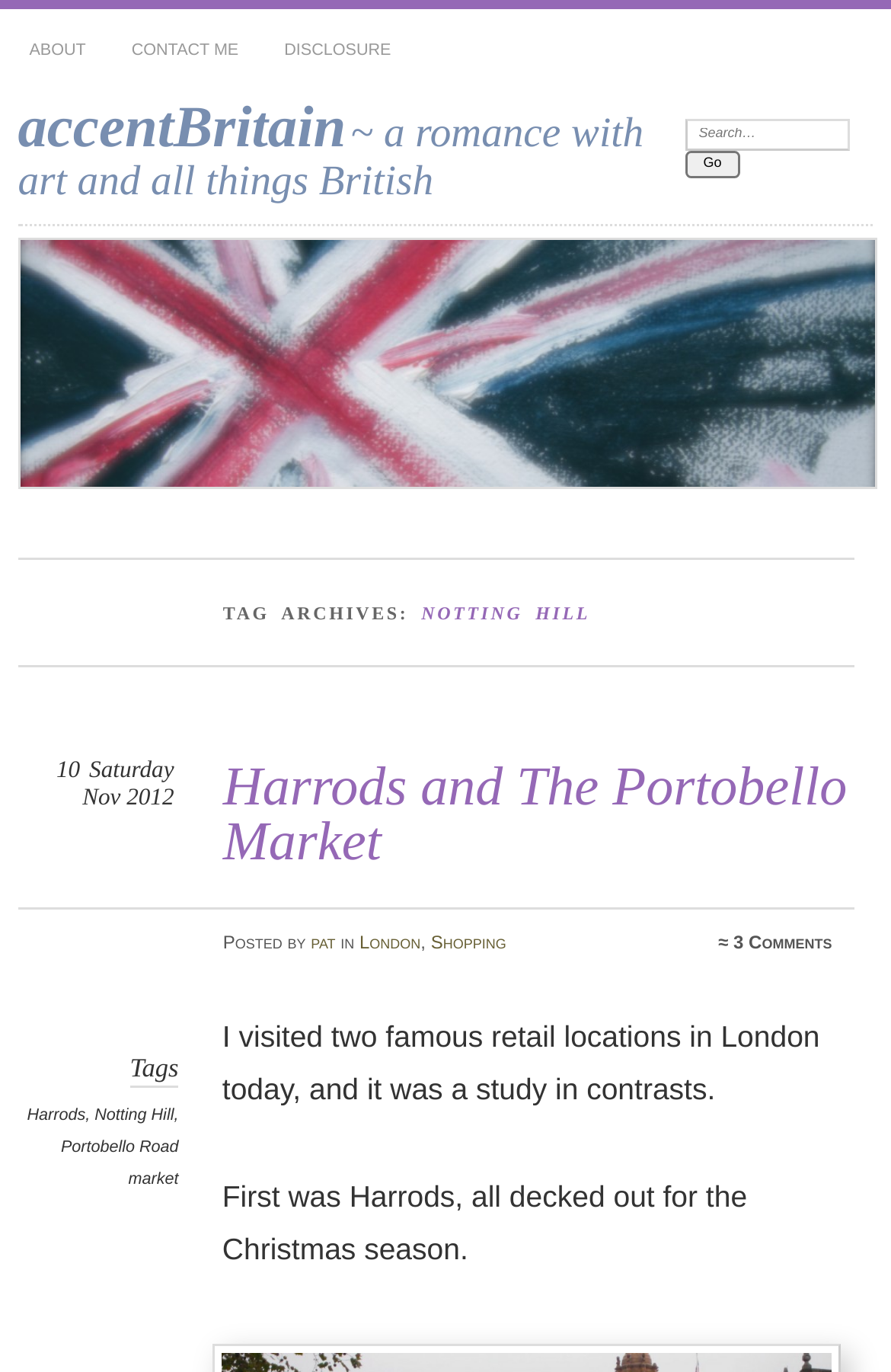Please determine the bounding box coordinates for the UI element described as: "aria-label="Search..."".

None